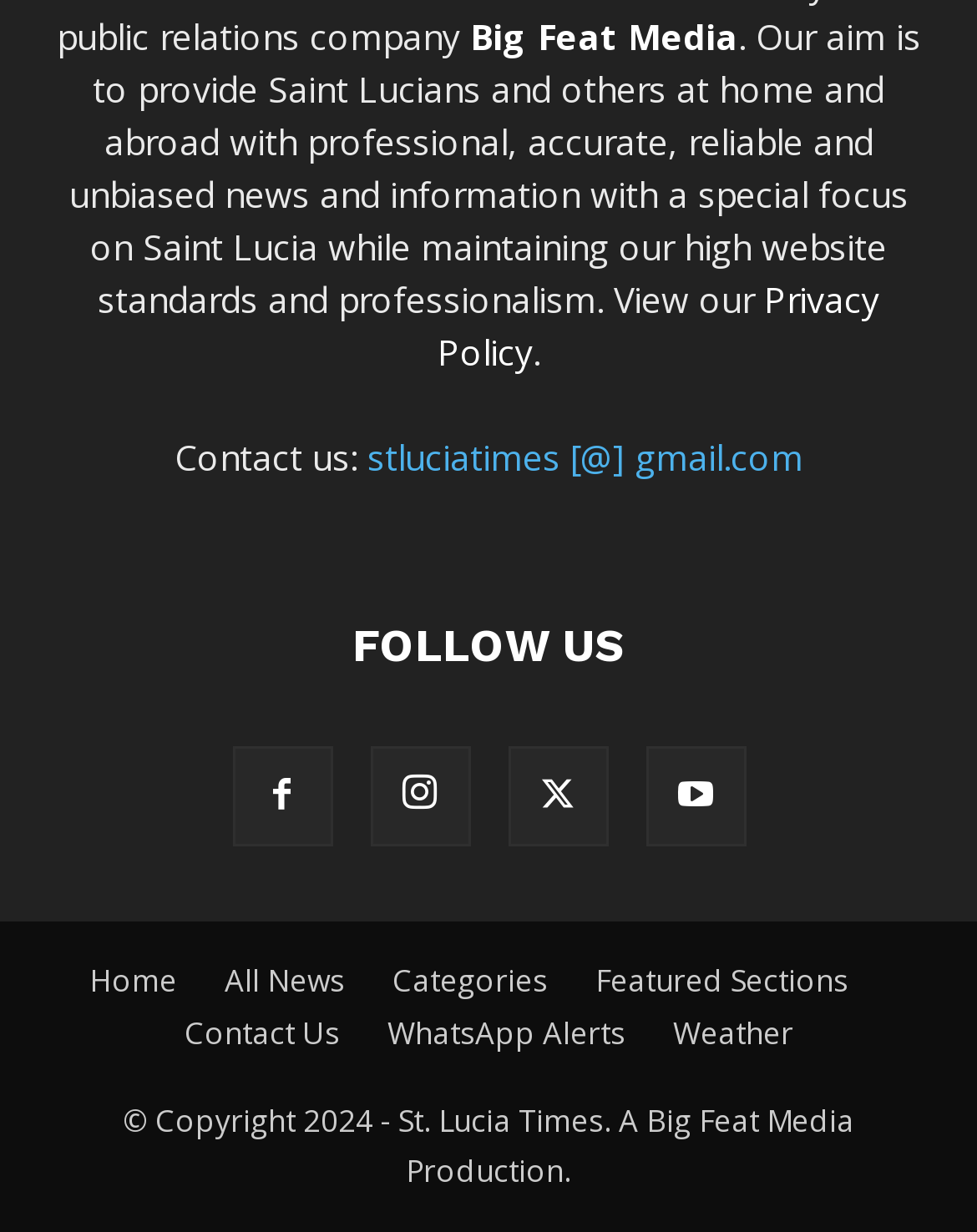Determine the bounding box coordinates for the clickable element required to fulfill the instruction: "follow on WhatsApp". Provide the coordinates as four float numbers between 0 and 1, i.e., [left, top, right, bottom].

[0.396, 0.821, 0.64, 0.857]